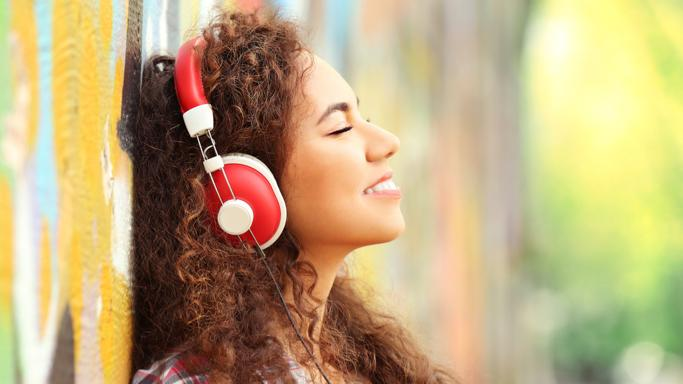Outline with detail what the image portrays.

The image depicts a young woman with curly hair, smiling contentedly while wearing red and white headphones. Leaning against a colorful wall, she appears to be fully absorbed in her music or podcast, embodying a sense of relaxation and enjoyment. The vibrant background, filled with hues of yellow, green, and blue, enhances the lively atmosphere of the scene. This visual perfectly complements the topic of the accompanying text, which emphasizes the importance of comfortable, high-quality, and noise-canceling headphones for an optimal podcasting experience.